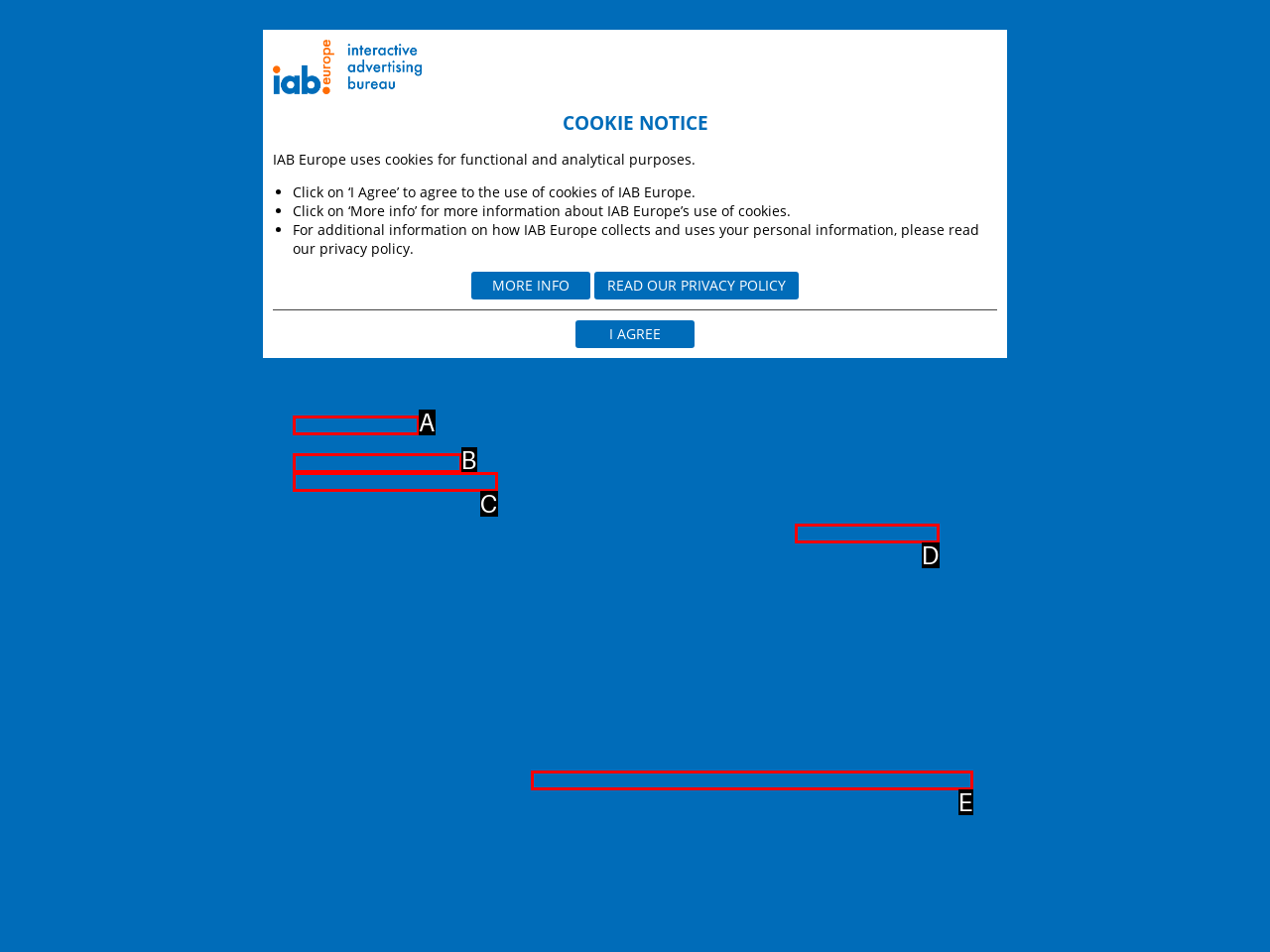Select the option that aligns with the description: General Terms of Use
Respond with the letter of the correct choice from the given options.

D